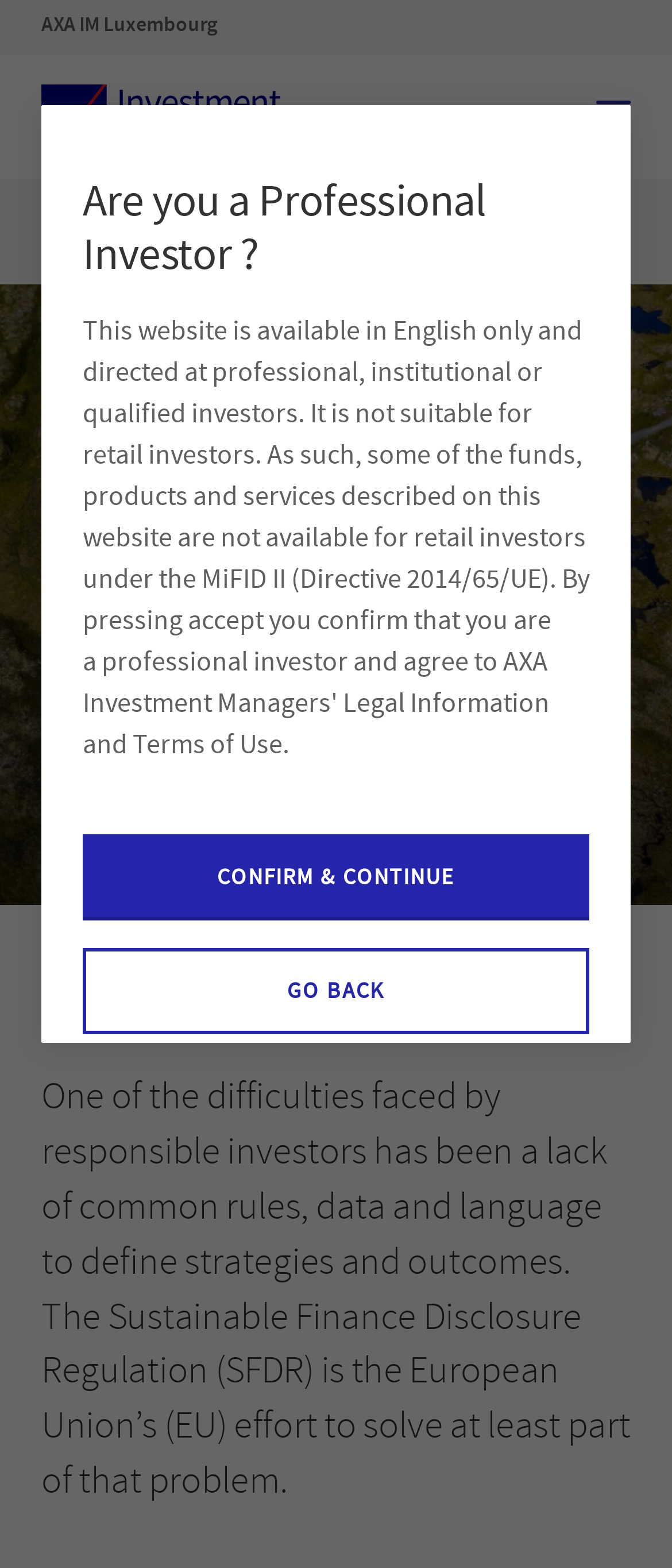Using the webpage screenshot and the element description parent_node: Search for: name="s" placeholder="Search", determine the bounding box coordinates. Specify the coordinates in the format (top-left x, top-left y, bottom-right x, bottom-right y) with values ranging from 0 to 1.

None